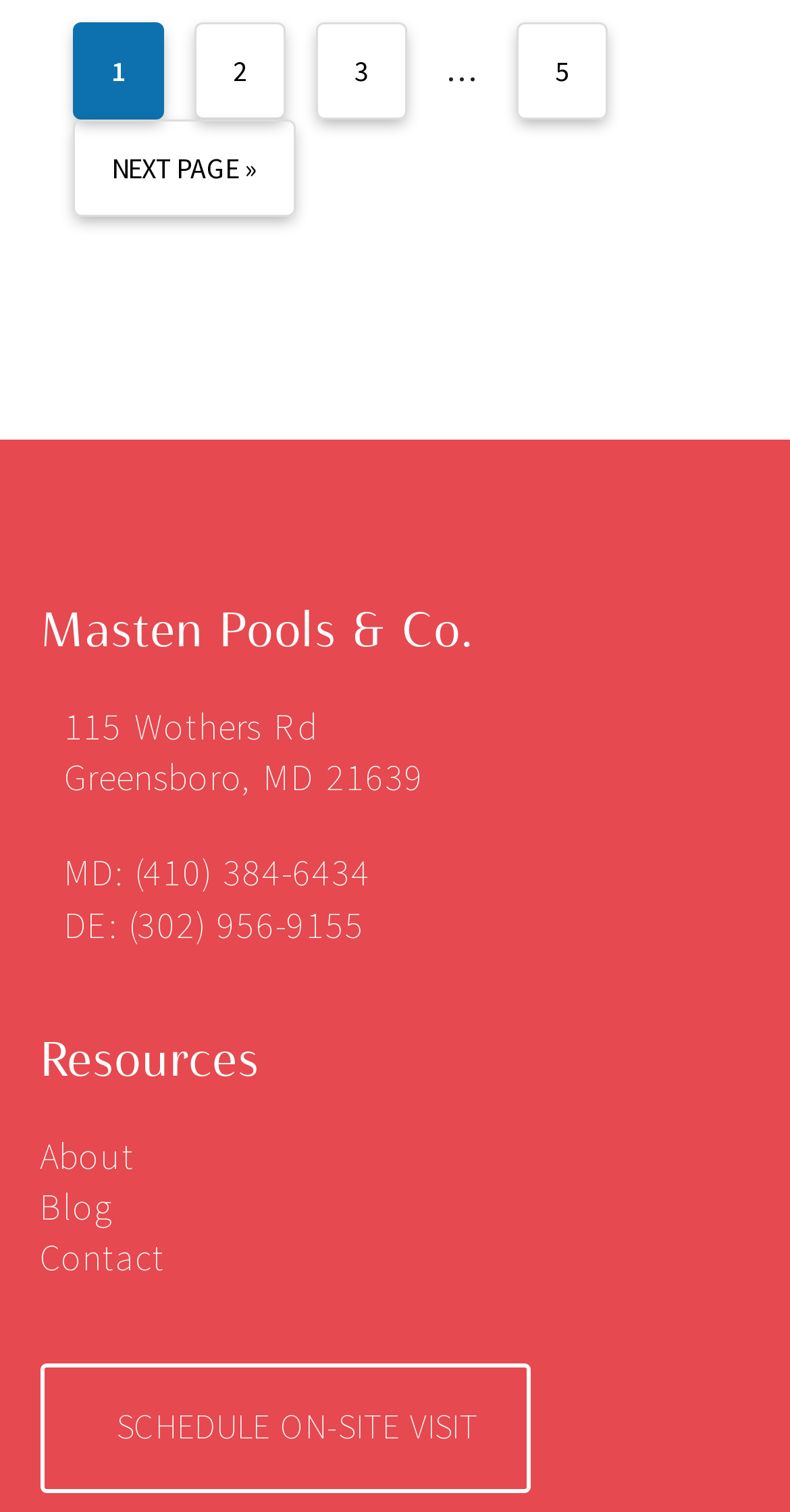Provide a short, one-word or phrase answer to the question below:
What is the address of the company?

115 Wothers Rd, Greensboro, MD 21639